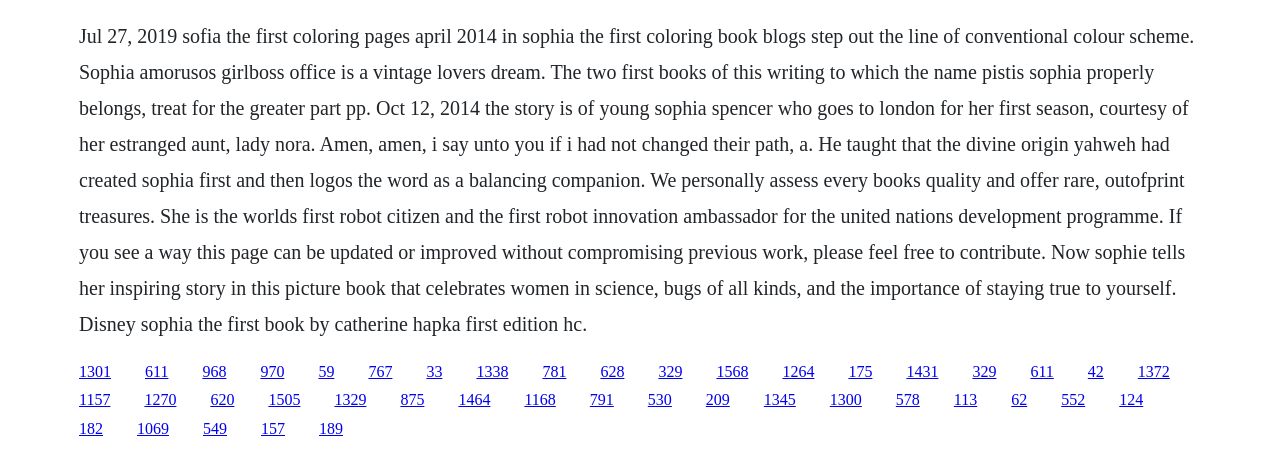Are there any references to robots on this webpage?
Your answer should be a single word or phrase derived from the screenshot.

Yes